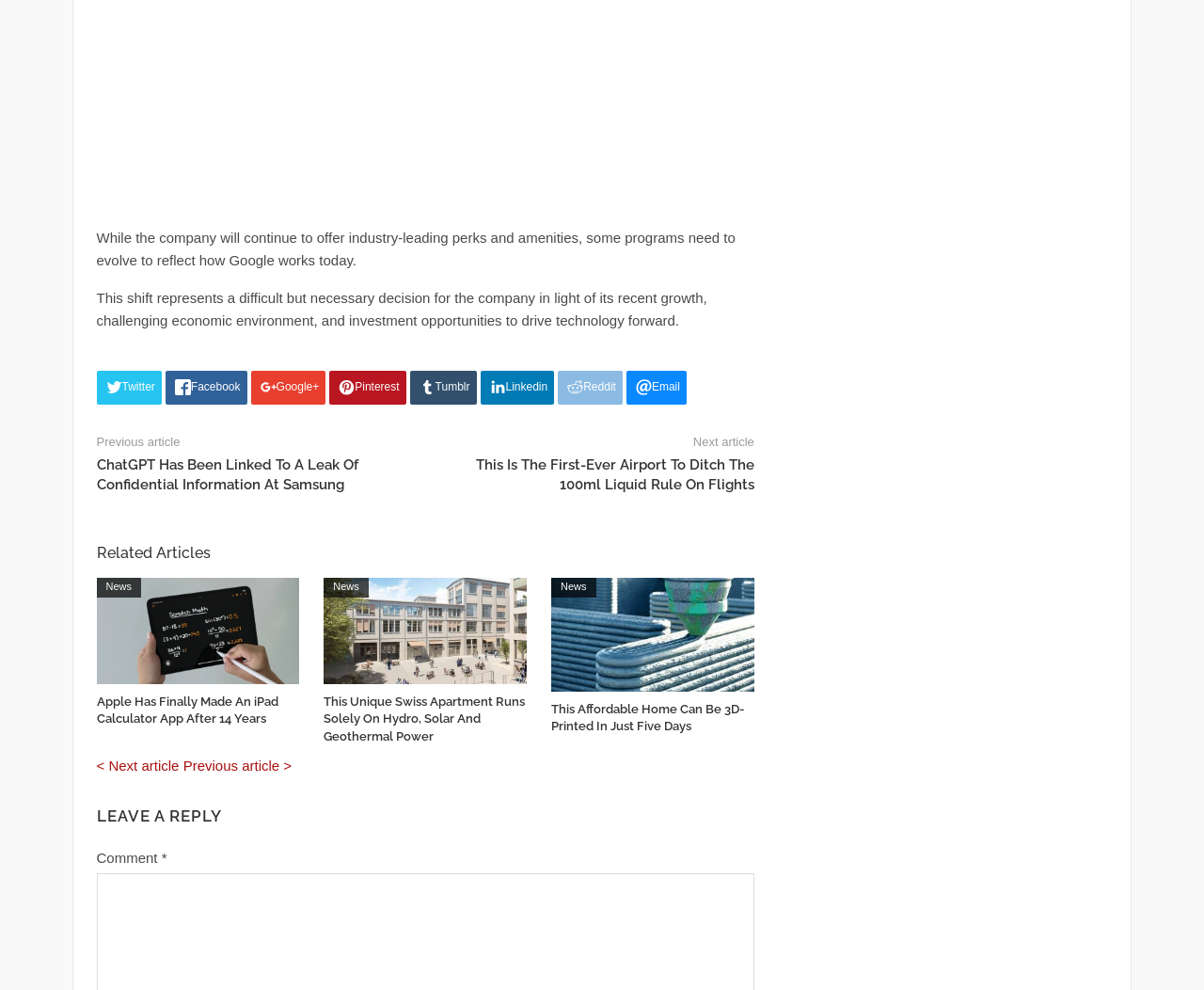Identify the bounding box coordinates for the element you need to click to achieve the following task: "Click on Twitter link". The coordinates must be four float values ranging from 0 to 1, formatted as [left, top, right, bottom].

[0.08, 0.375, 0.134, 0.409]